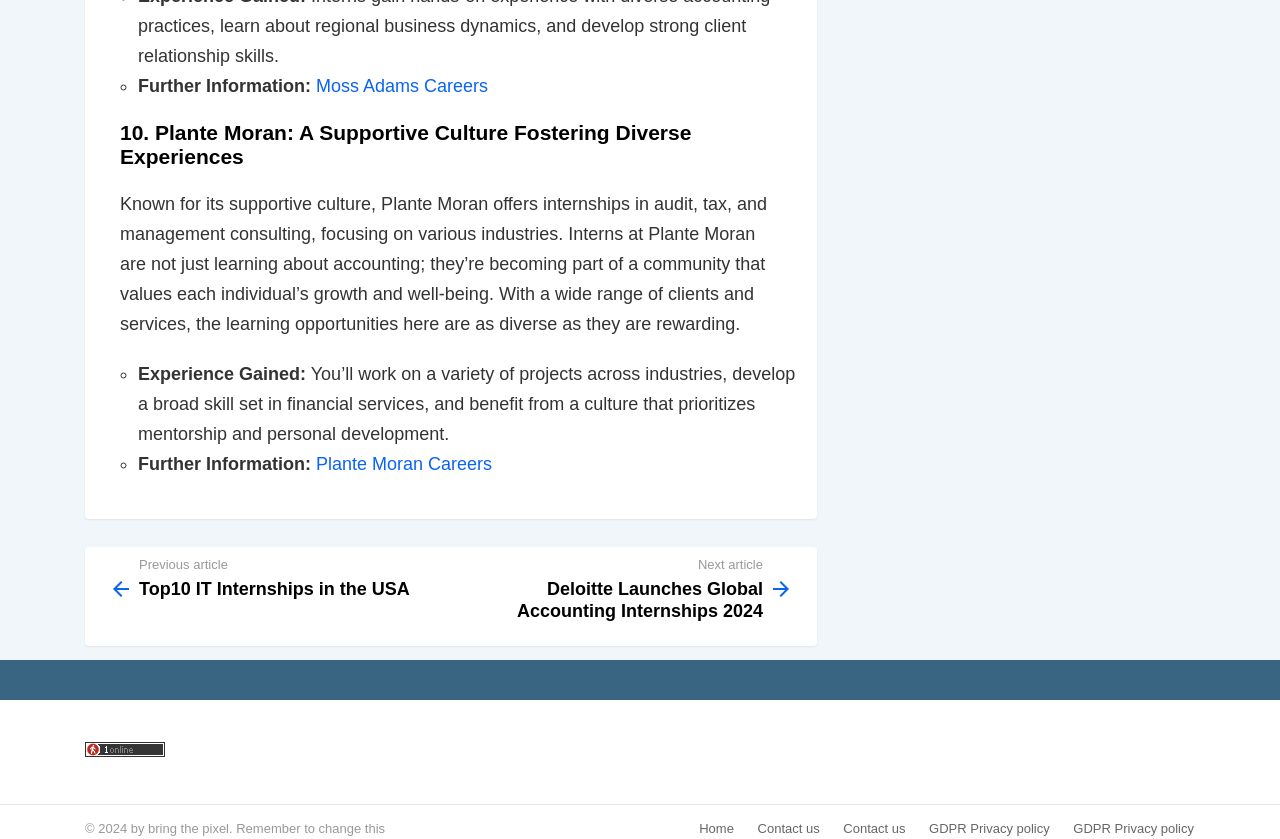Identify the bounding box coordinates necessary to click and complete the given instruction: "Click on Previous article".

[0.085, 0.663, 0.352, 0.716]